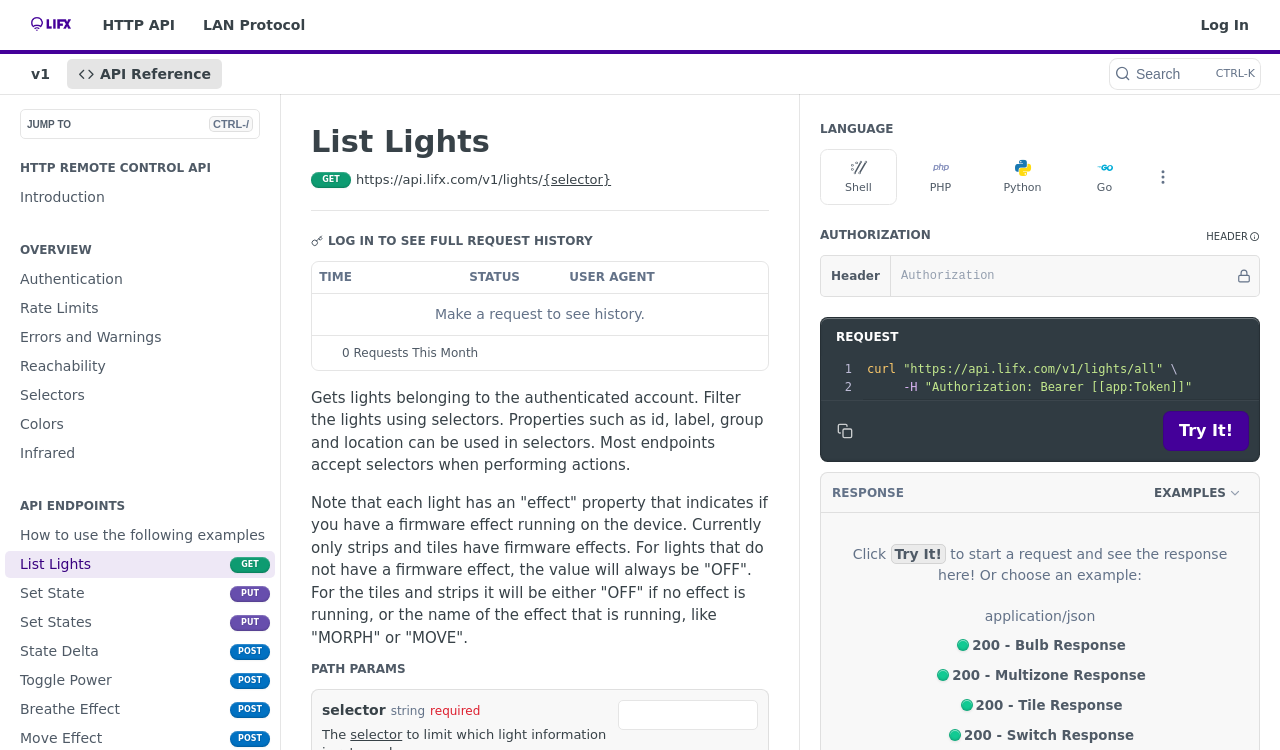Locate the bounding box coordinates of the UI element described by: "SearchCTRL-K". The bounding box coordinates should consist of four float numbers between 0 and 1, i.e., [left, top, right, bottom].

[0.867, 0.079, 0.984, 0.119]